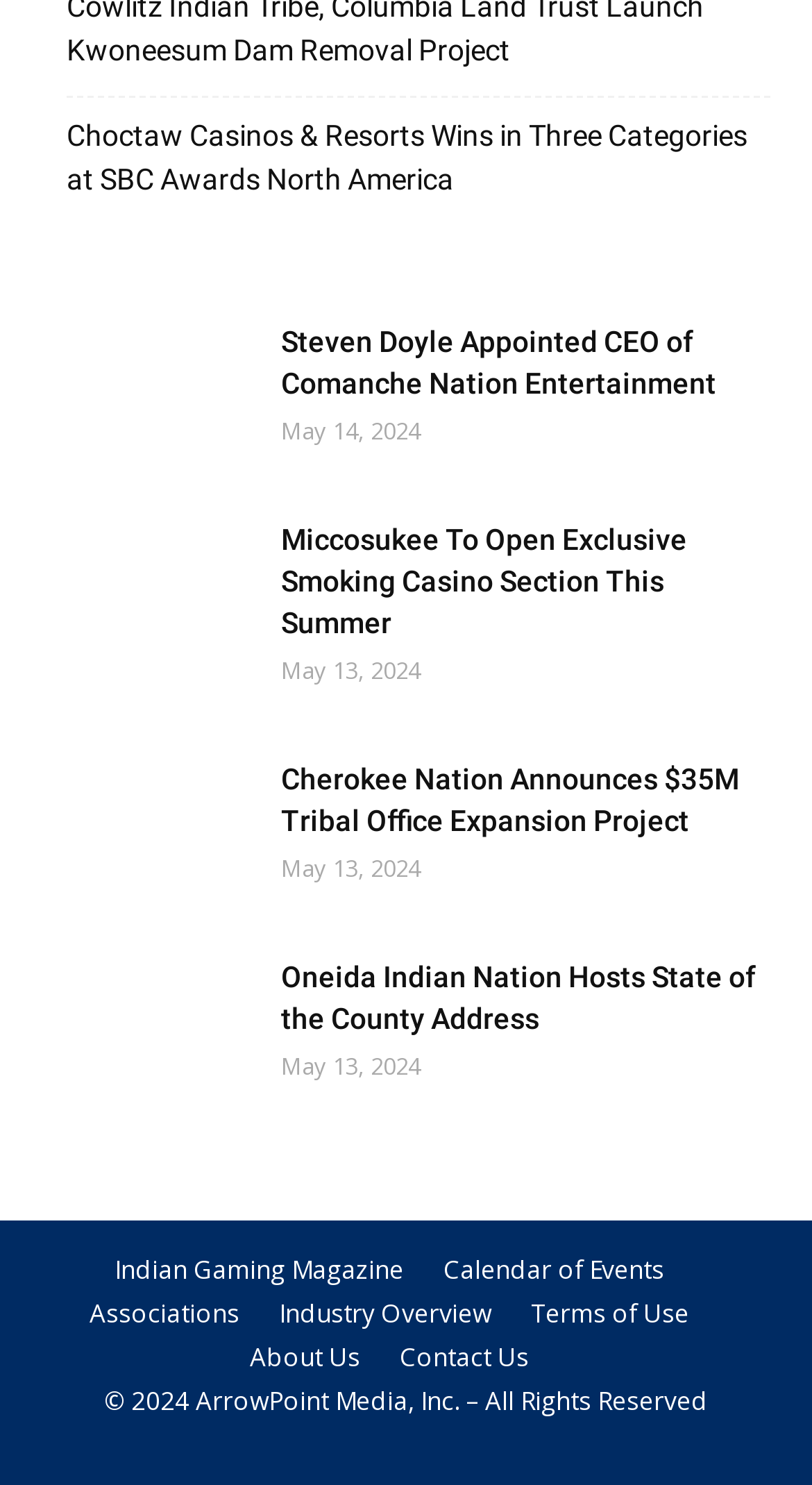Respond to the question with just a single word or phrase: 
What is the date of the latest news article?

May 14, 2024